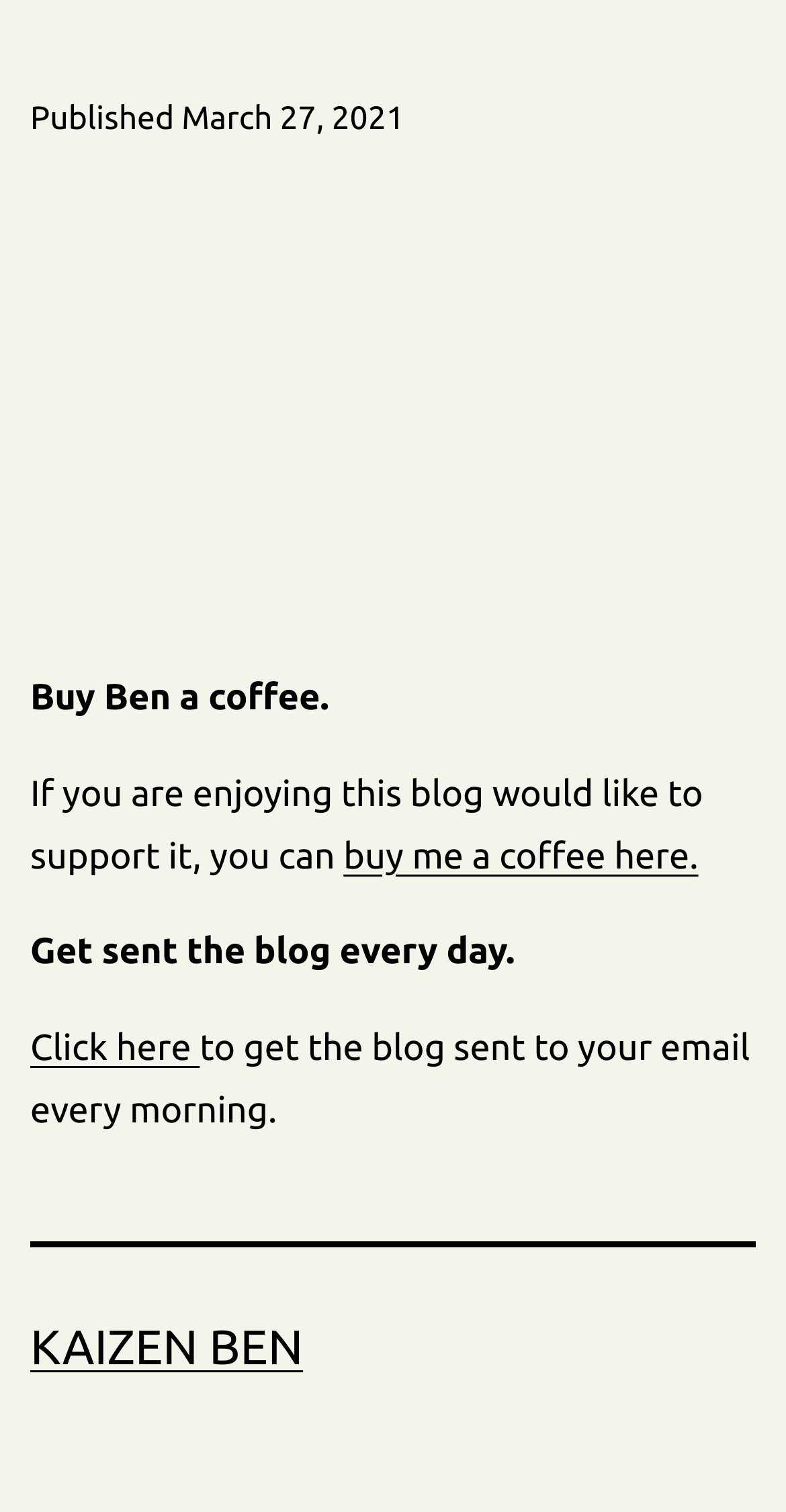Please examine the image and provide a detailed answer to the question: How can I get the blog sent to my email?

I found the way to get the blog sent to my email by reading the section that says 'Get sent the blog every day.' followed by a link that says 'Click here' to get the blog sent to my email every morning.